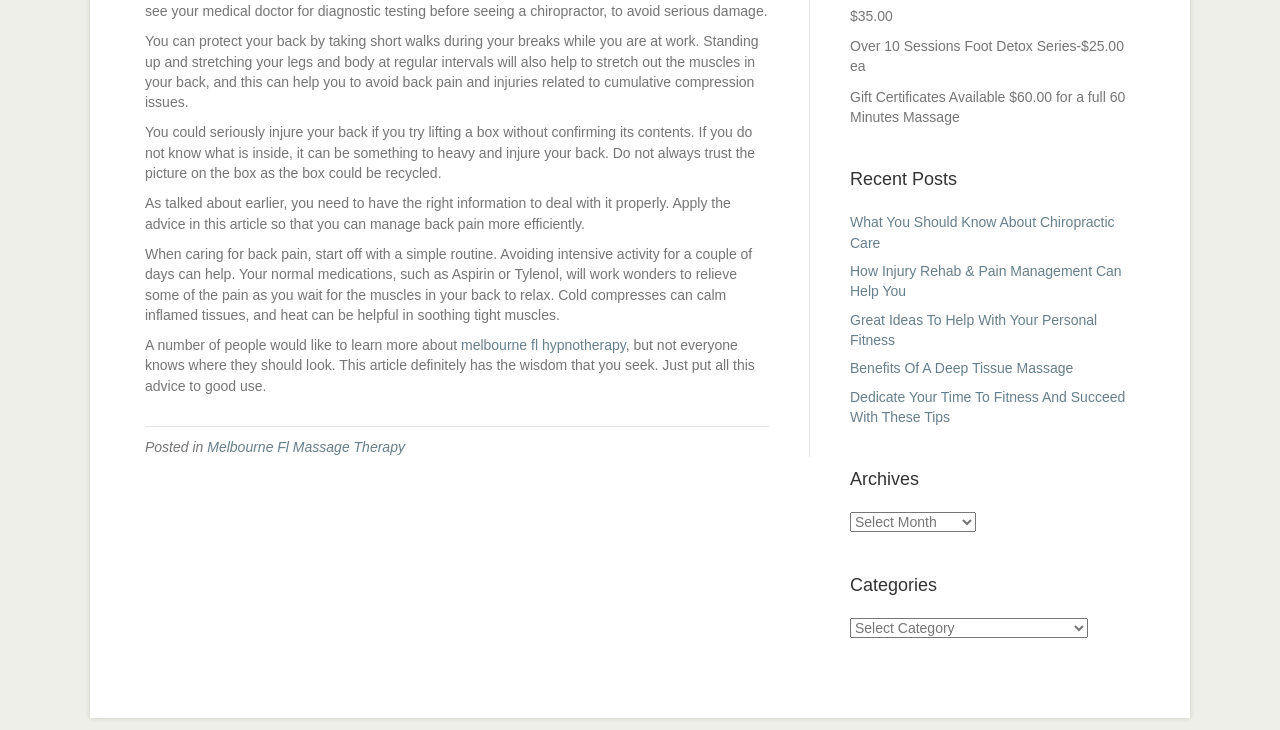Could you find the bounding box coordinates of the clickable area to complete this instruction: "Choose a category from the Categories dropdown"?

[0.664, 0.846, 0.85, 0.874]